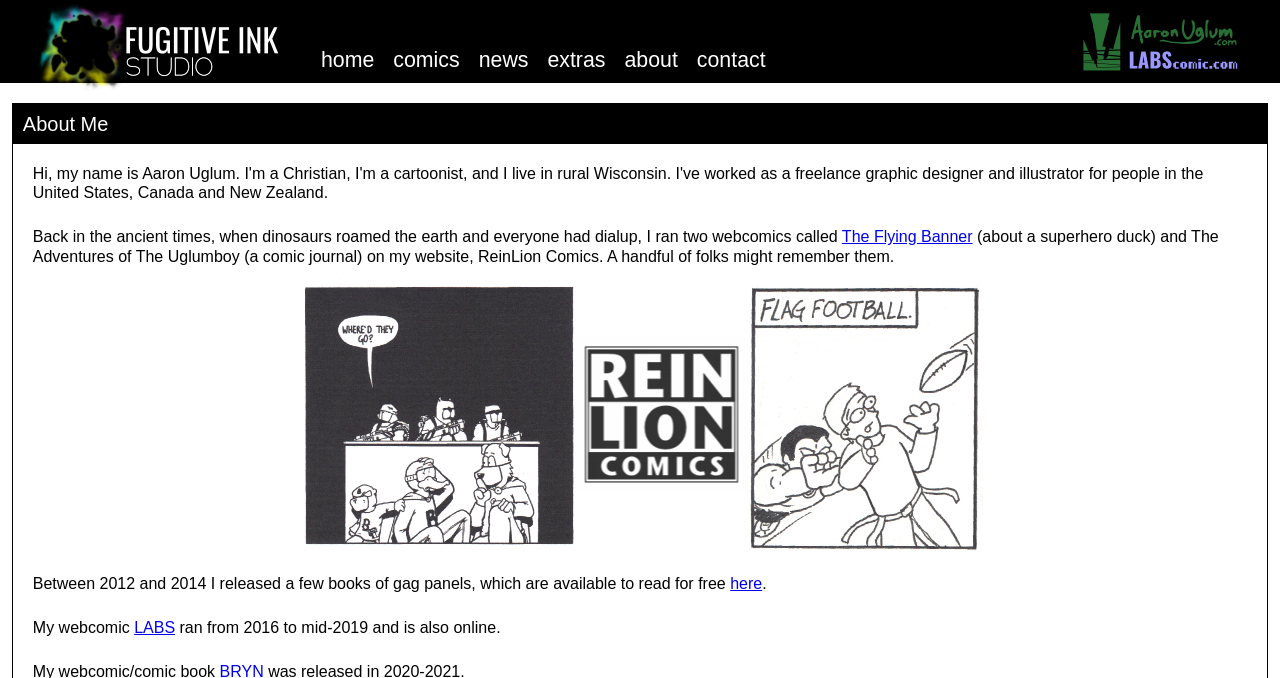Identify and provide the bounding box for the element described by: "The Flying Banner".

[0.658, 0.337, 0.76, 0.362]